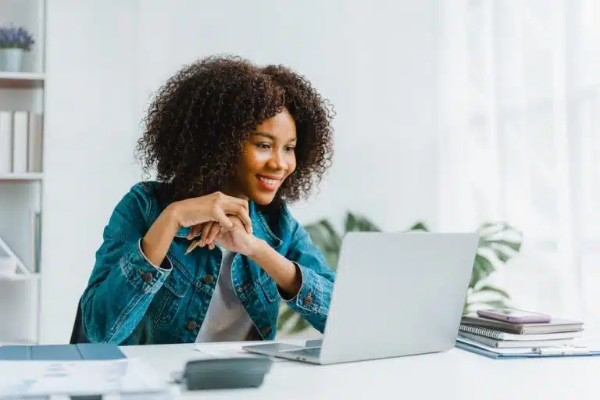Offer an in-depth caption that covers the entire scene depicted in the image.

In this image, a young woman with curly hair is engaged in using a laptop while seated at a table. She wears a stylish denim jacket, and her expression reflects focus and enthusiasm. The workspace is well-organized, featuring a few notebooks stacked neatly, conveying an atmosphere conducive to study or creative work. Natural light floods the room, enhancing the vibrant ambiance with nearby greenery subtly visible in the background. This scene captures the essence of a modern academic or professional setting, highlighting the blend of technology and personal engagement in a learning environment.